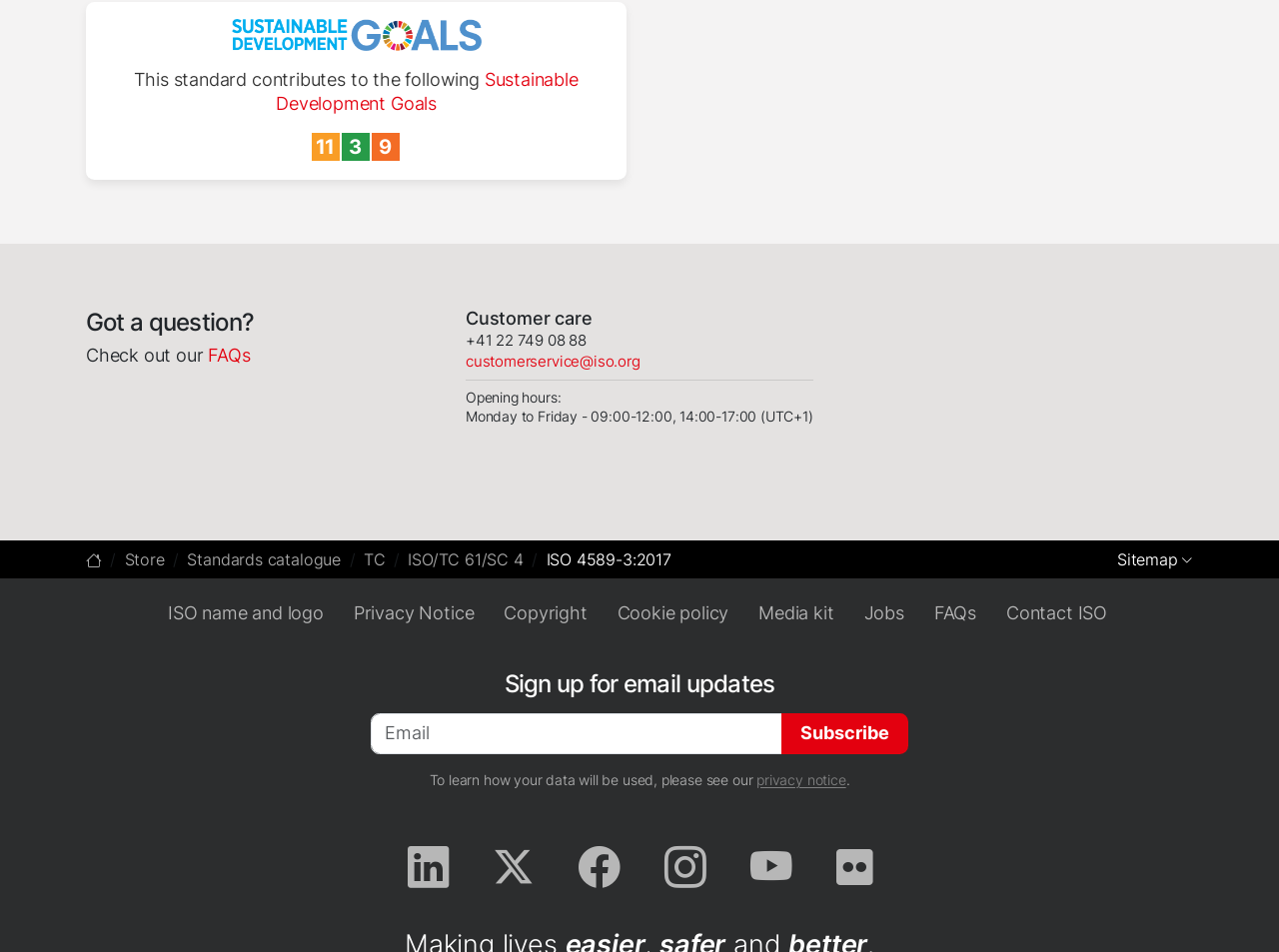How many links are there in the navigation menu?
Please use the image to provide an in-depth answer to the question.

I counted the number of links in the navigation menu by looking at the menu items listed under the 'Inline Navigation' section and found 9 links.